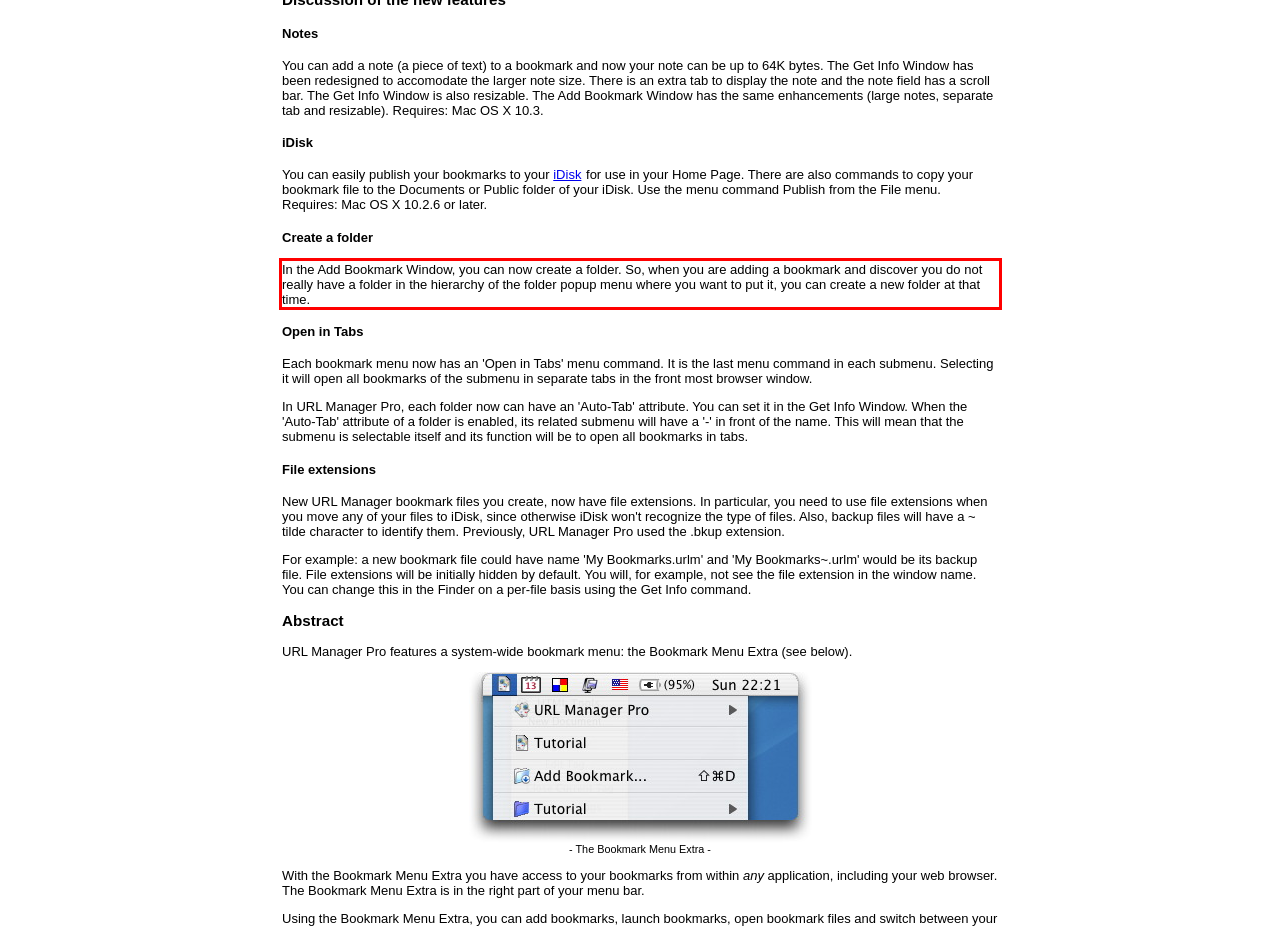The screenshot provided shows a webpage with a red bounding box. Apply OCR to the text within this red bounding box and provide the extracted content.

In the Add Bookmark Window, you can now create a folder. So, when you are adding a bookmark and discover you do not really have a folder in the hierarchy of the folder popup menu where you want to put it, you can create a new folder at that time.